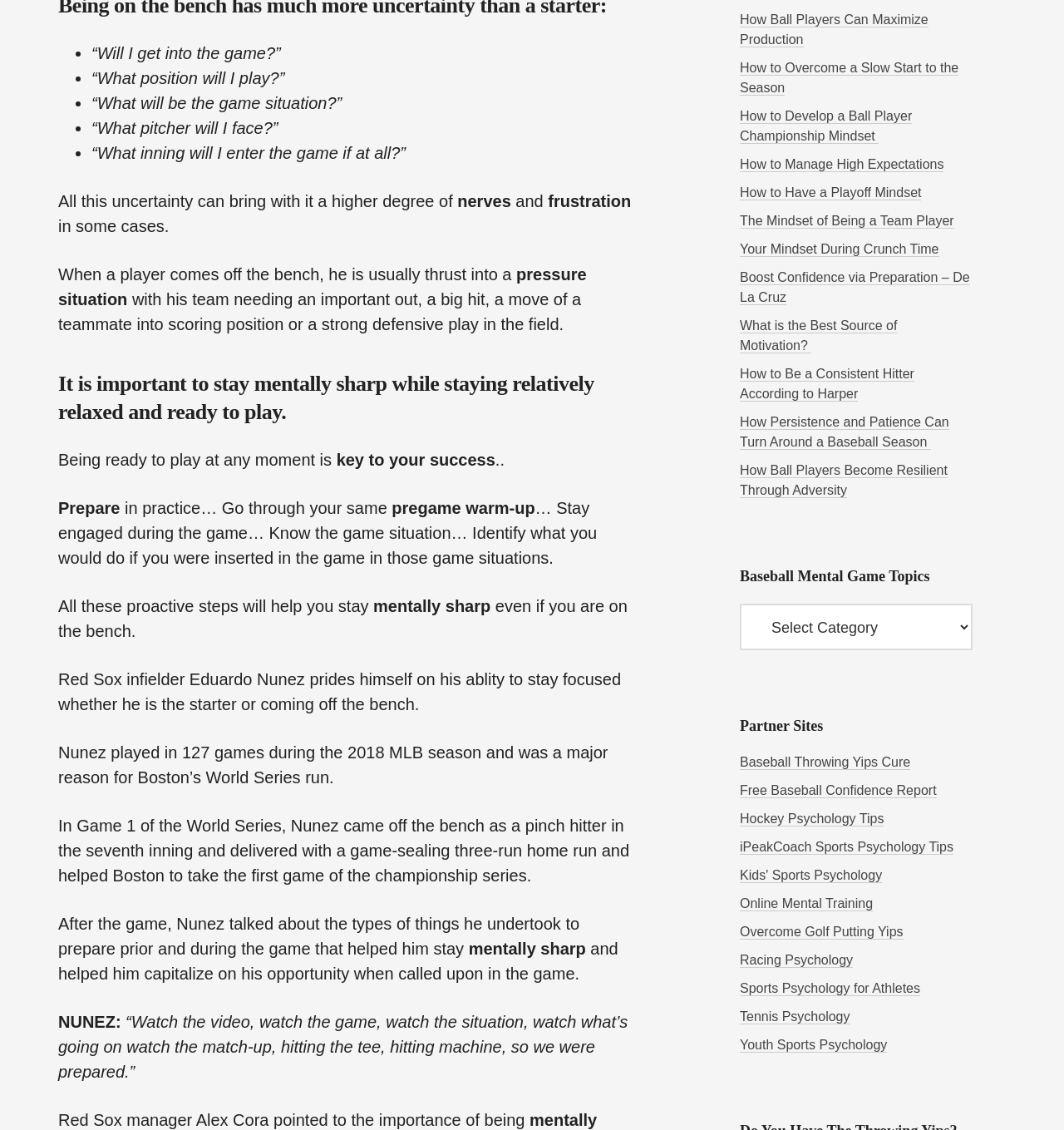Please find the bounding box coordinates of the element that you should click to achieve the following instruction: "Select 'Baseball Mental Game Topics' from the dropdown menu". The coordinates should be presented as four float numbers between 0 and 1: [left, top, right, bottom].

[0.695, 0.534, 0.914, 0.575]